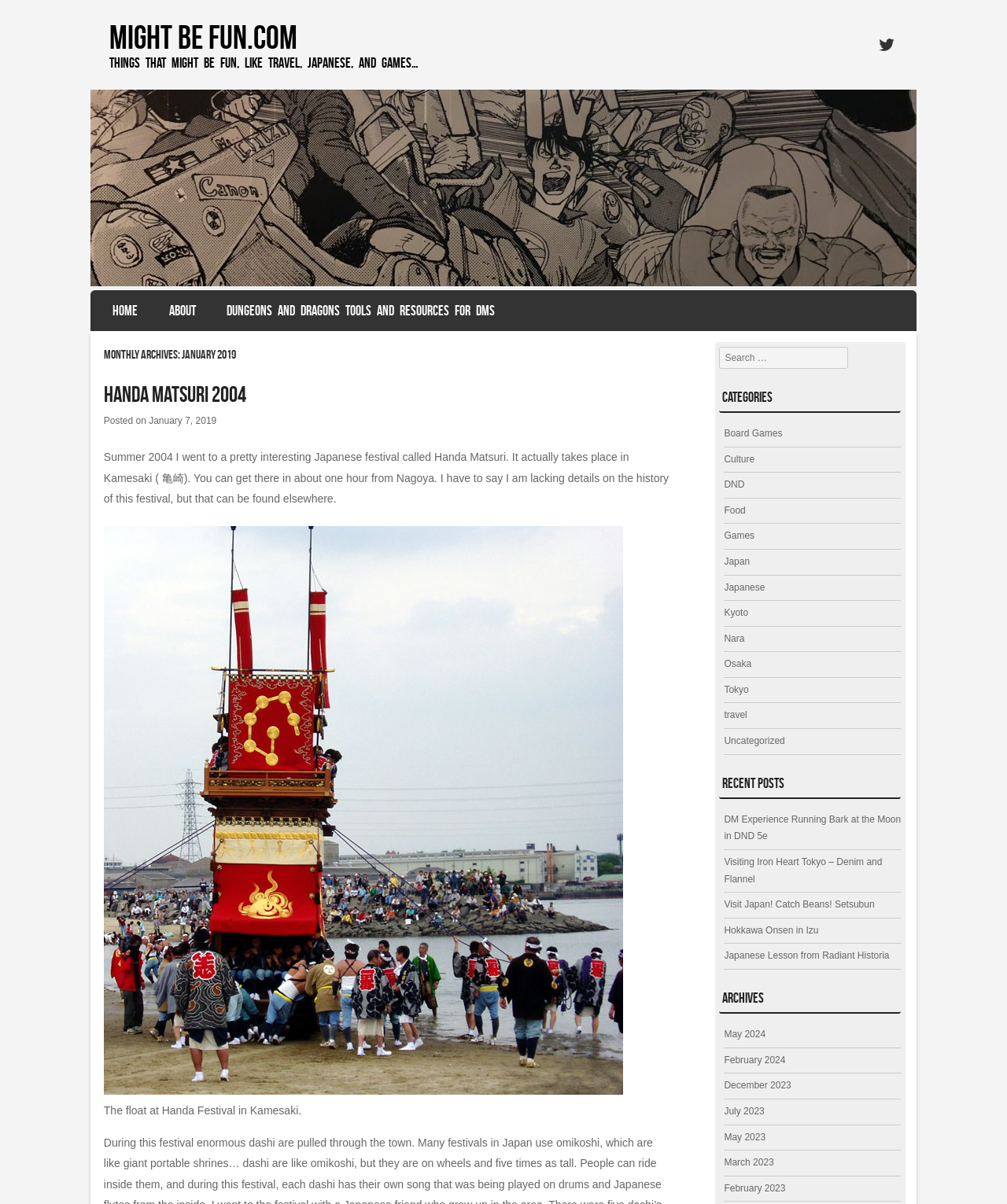Please reply to the following question using a single word or phrase: 
What is the category of the link 'DND'?

Games